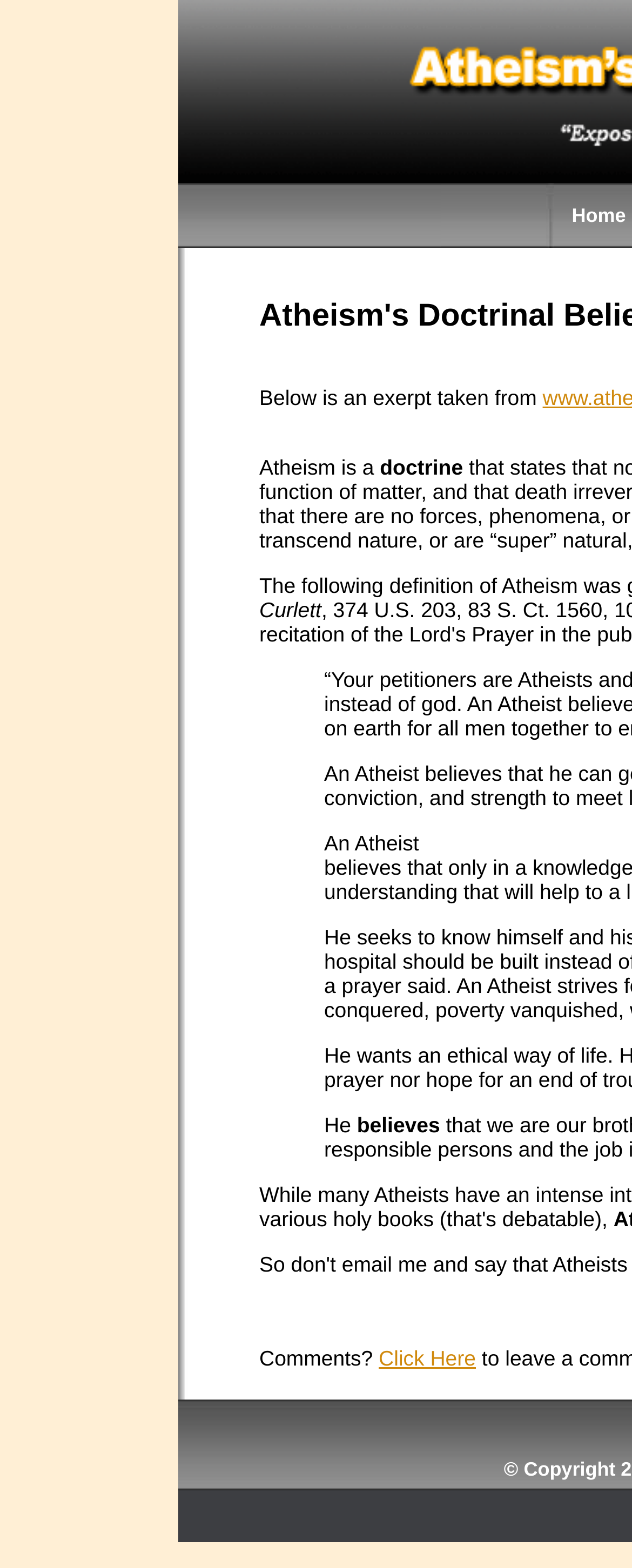What is the first menu item?
Using the visual information, answer the question in a single word or phrase.

Home